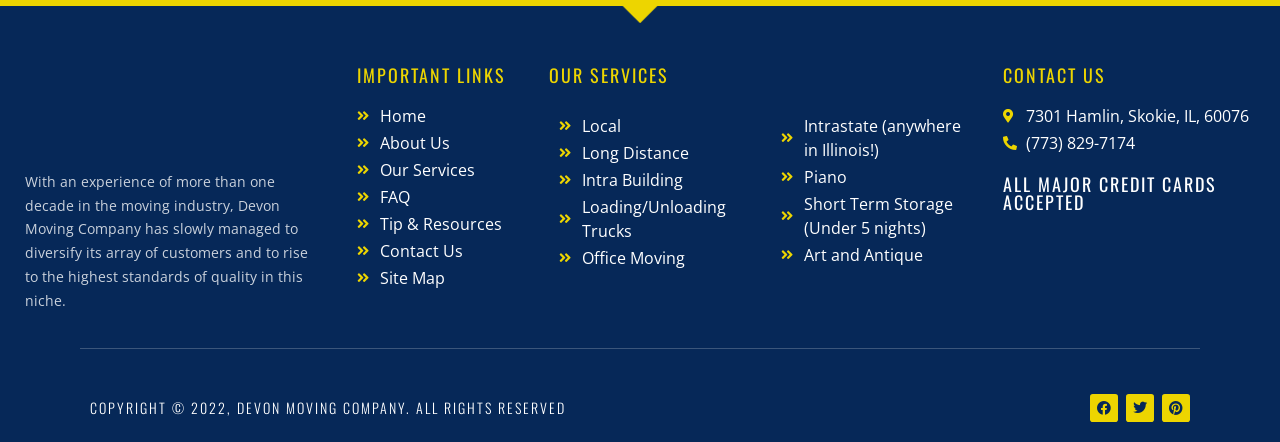What is the company's contact information?
Use the image to give a comprehensive and detailed response to the question.

From the StaticText elements under the 'CONTACT US' heading, we can find the company's contact information, which includes the address '7301 Hamlin, Skokie, IL, 60076' and the phone number '(773) 829-7174'.